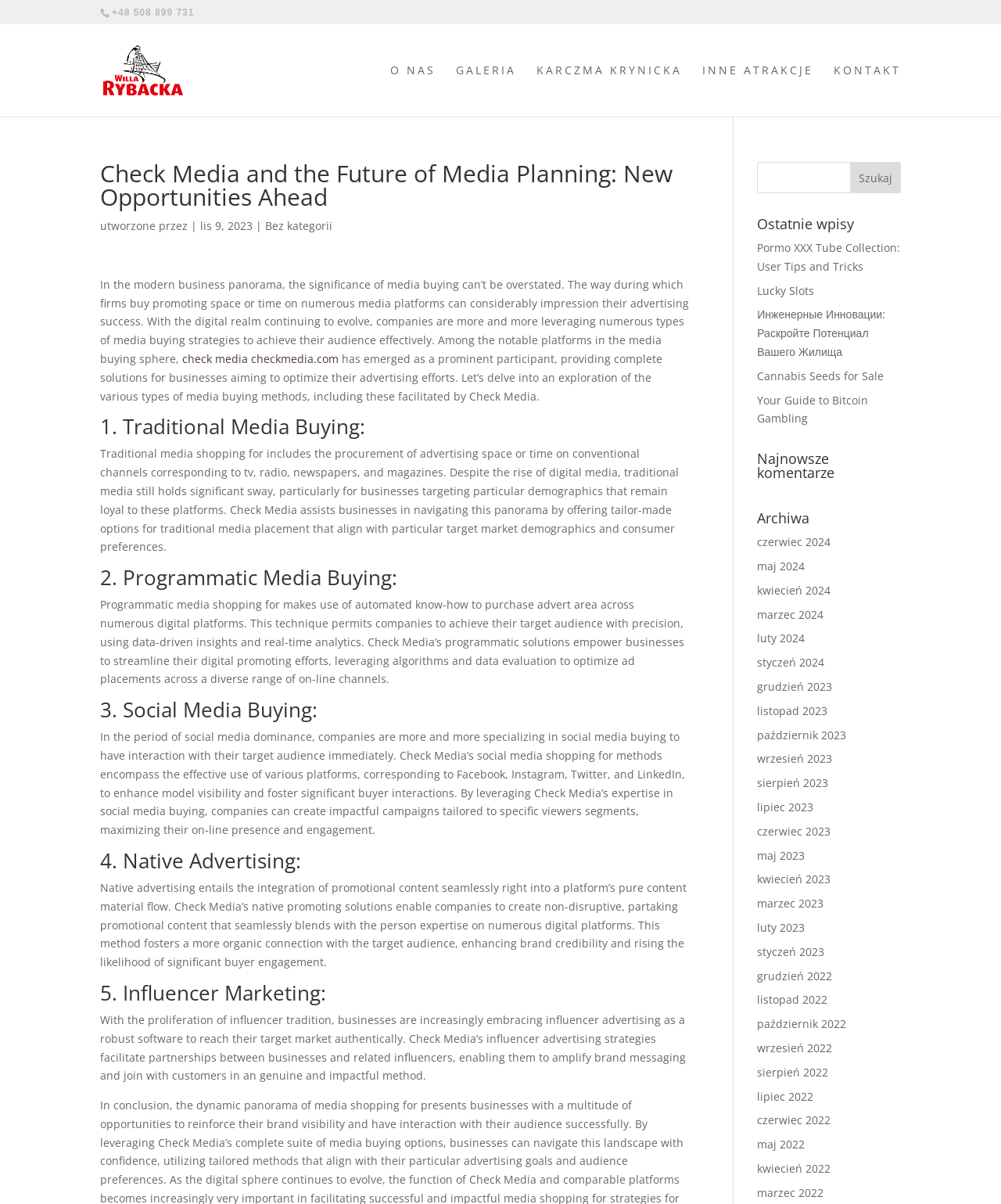What is the phone number of Willa Rybacka - Krynica Morska?
Provide an in-depth answer to the question, covering all aspects.

I found the phone number by looking at the link element with the text '+48 508 899 731' which is located at the top of the webpage.